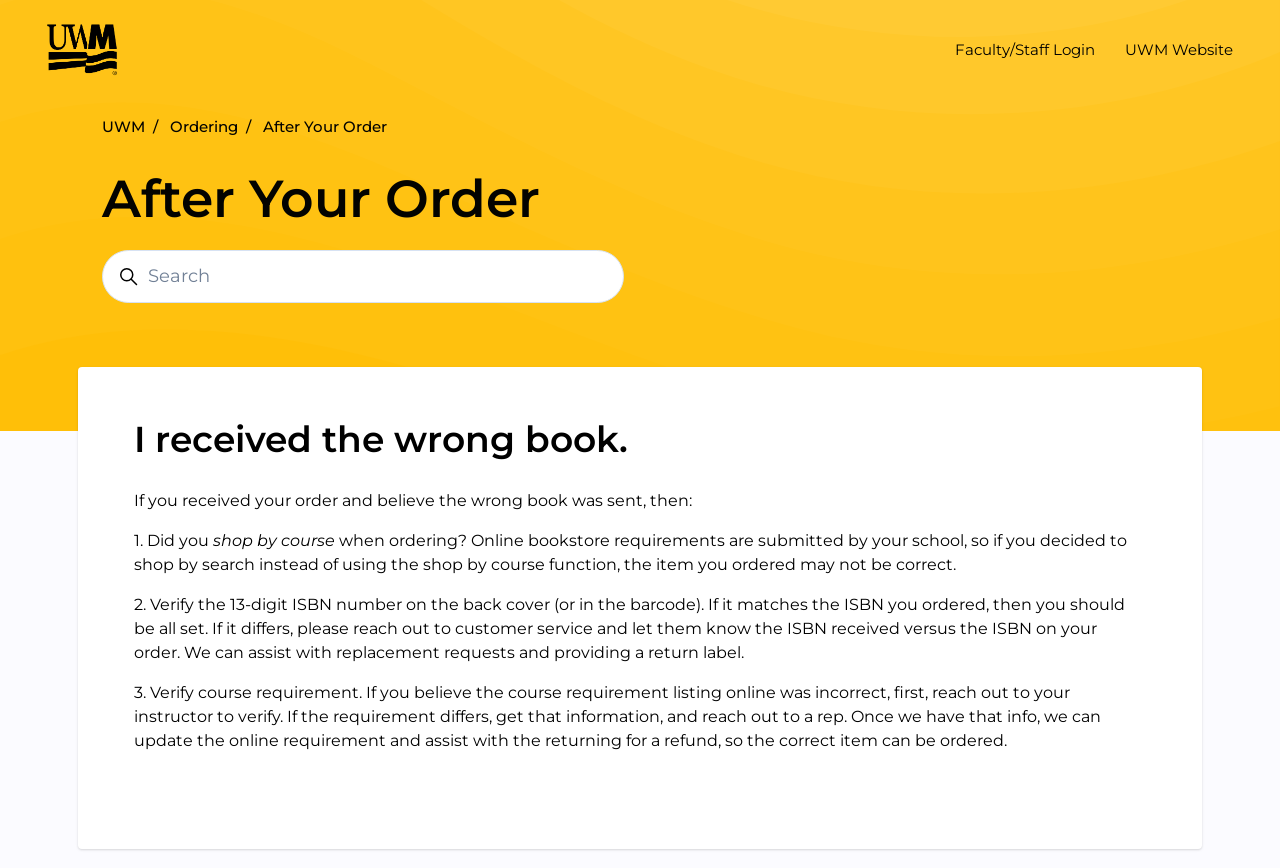Provide a thorough description of the webpage's content and layout.

The webpage is about resolving issues with receiving the wrong book from an online bookstore, specifically for University of Wisconsin-Milwaukee (UWM) students. At the top-left corner, there is a link to "Skip to main content" and a UWM Help Center home page link with an accompanying image. On the top-right corner, there are links to "Faculty/Staff Login" and "UWM Website".

Below these links, there is a navigation menu with three list items: "UWM", "Ordering", and "After Your Order". The "After Your Order" list item is also a heading that spans most of the width of the page.

On the left side of the page, there is a search bar with a search box and a heading that says "Search". Below the search bar, there is an article section that takes up most of the page's content area.

The article section has a heading that says "I received the wrong book." followed by a series of paragraphs that provide instructions on how to resolve the issue. The instructions are divided into three steps, each with a numbered heading. The first step asks the user to verify if they shopped by course when ordering, and explains the implications of not doing so. The second step instructs the user to verify the 13-digit ISBN number on the back cover of the book, and what to do if it differs from the ordered ISBN. The third step advises the user to verify the course requirement and reach out to the instructor if it is incorrect.

Throughout the article section, there are no images, but there are several links and headings that provide structure and organization to the content.